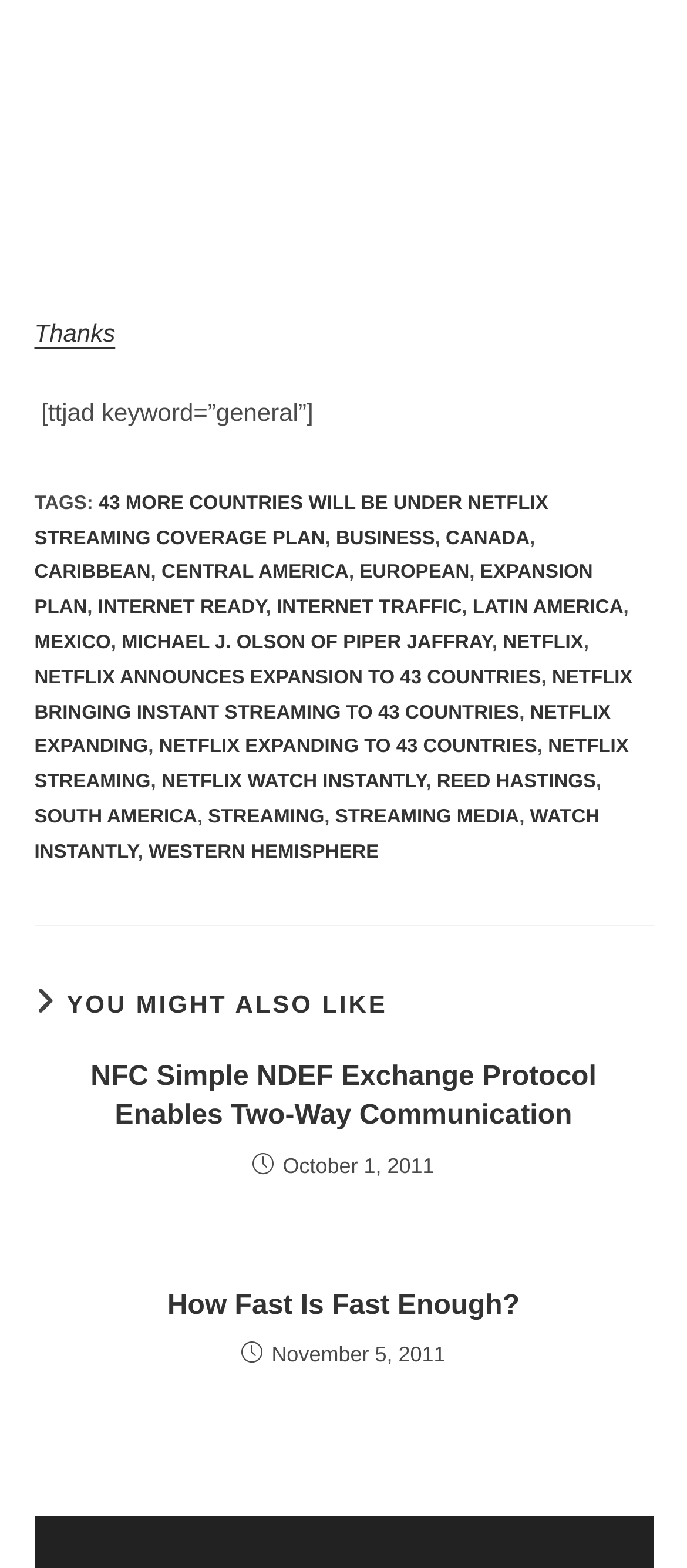Locate the bounding box coordinates of the clickable part needed for the task: "Click on the link 'BUSINESS'".

[0.489, 0.337, 0.633, 0.35]